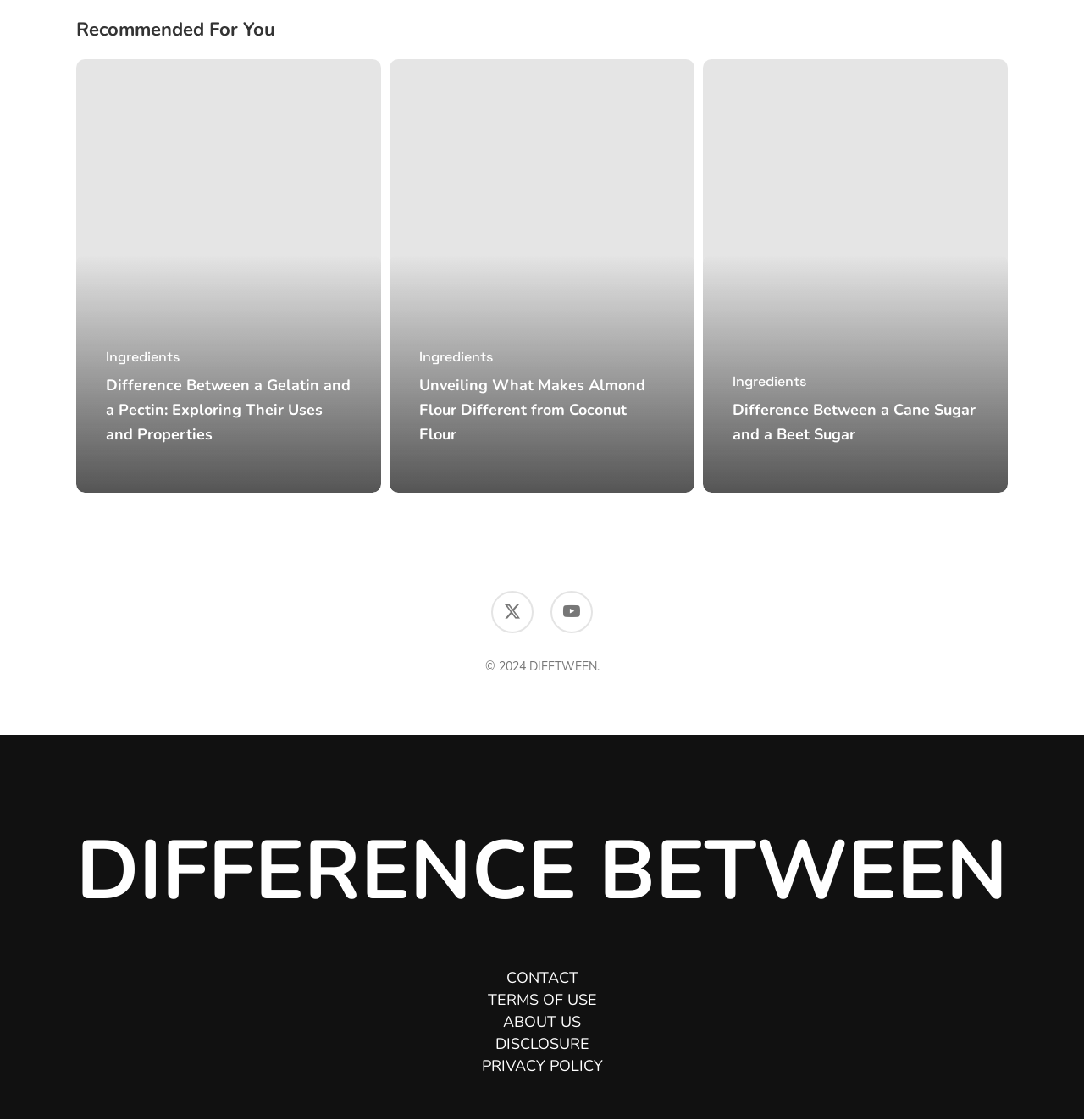What type of content is featured in the images on this webpage?
Give a one-word or short-phrase answer derived from the screenshot.

Food-related images